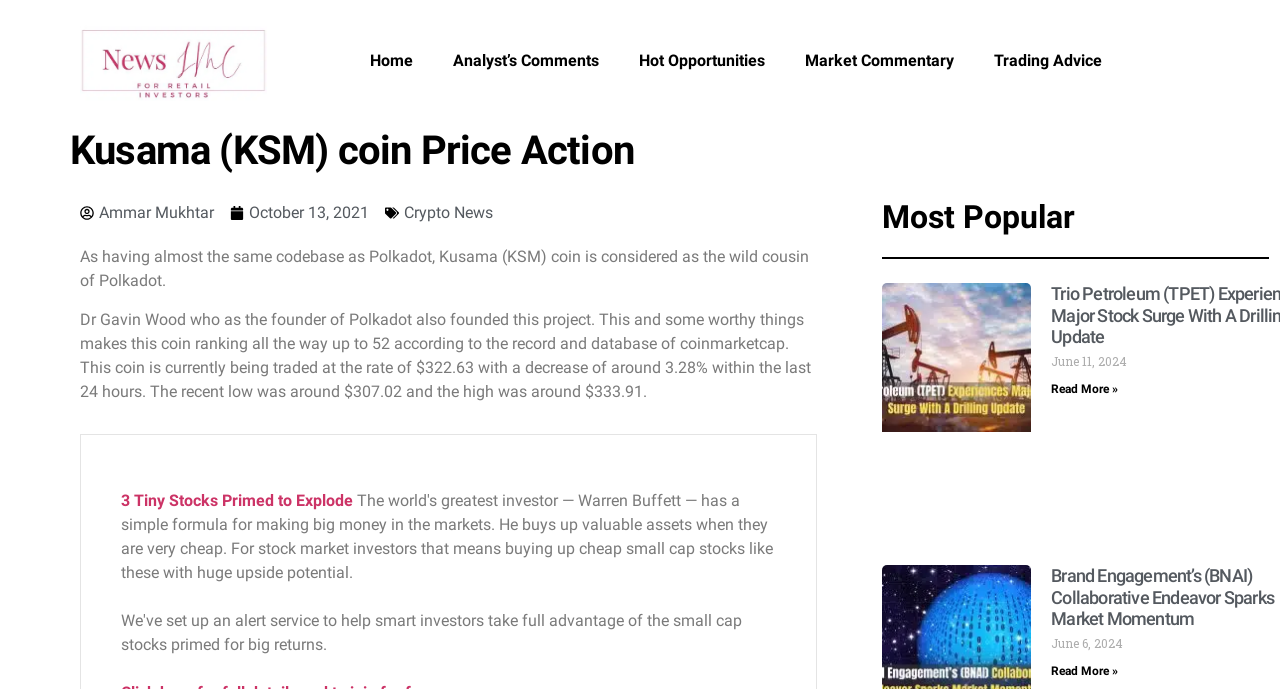Using the given description, provide the bounding box coordinates formatted as (top-left x, top-left y, bottom-right x, bottom-right y), with all values being floating point numbers between 0 and 1. Description: Market Commentary

[0.613, 0.055, 0.761, 0.121]